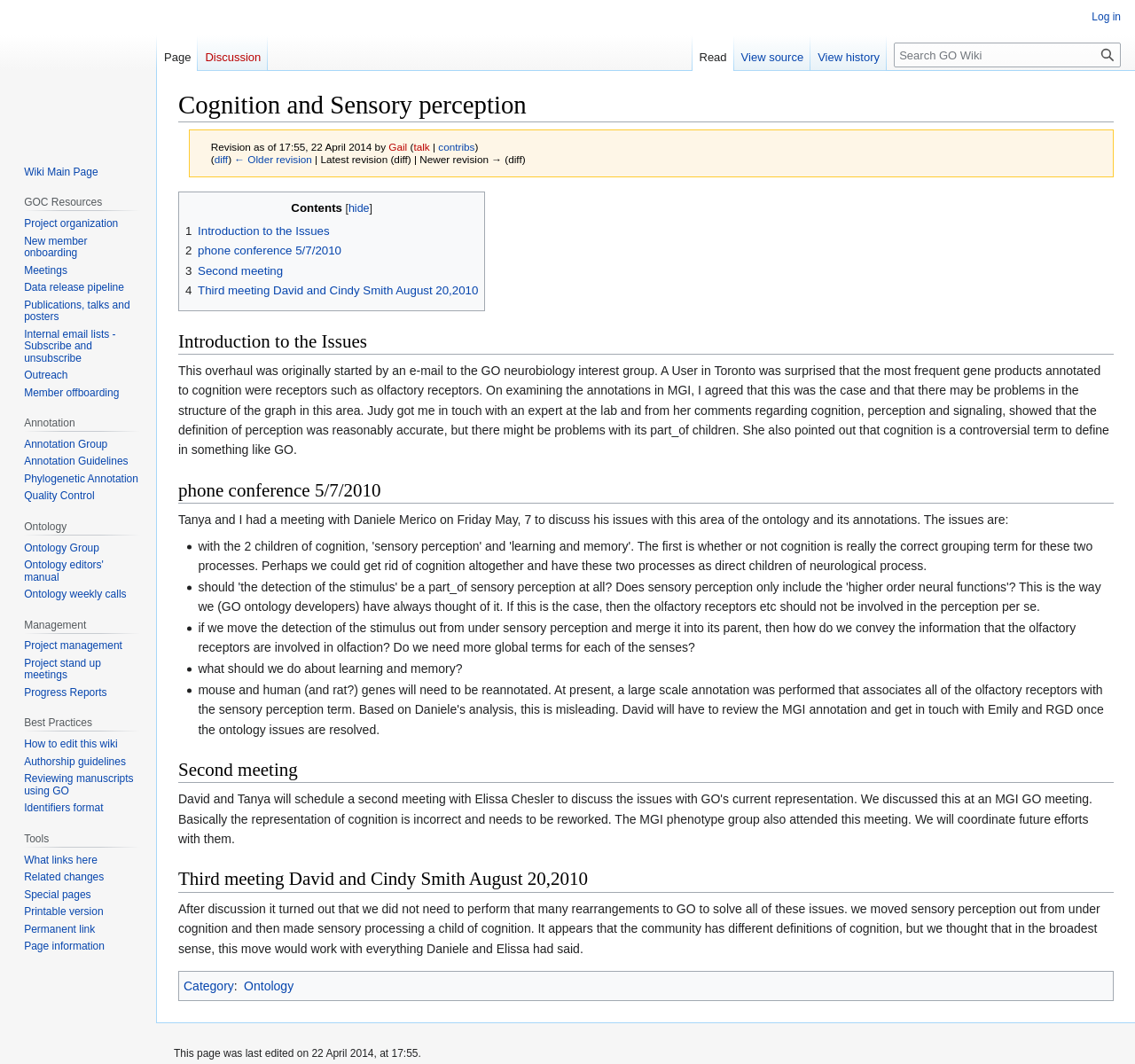Please look at the image and answer the question with a detailed explanation: How many links are there in the 'GOC Resources' section?

The 'GOC Resources' section is located in the navigation menu on the left side of the page. It contains 9 links, including 'Project organization', 'New member onboarding', 'Meetings', 'Data release pipeline', 'Publications, talks and posters', 'Internal email lists - Subscribe and unsubscribe', 'Outreach', 'Member offboarding'.